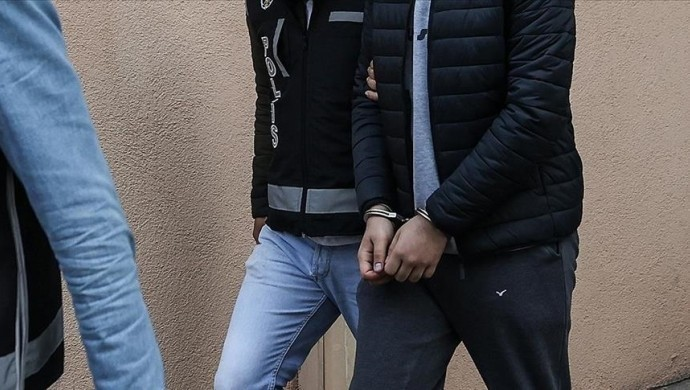Using the information in the image, give a detailed answer to the following question: What is the police officer wearing?

The police officer in the image is dressed in a uniform that has reflective elements, which is a distinctive feature of the officer's attire.